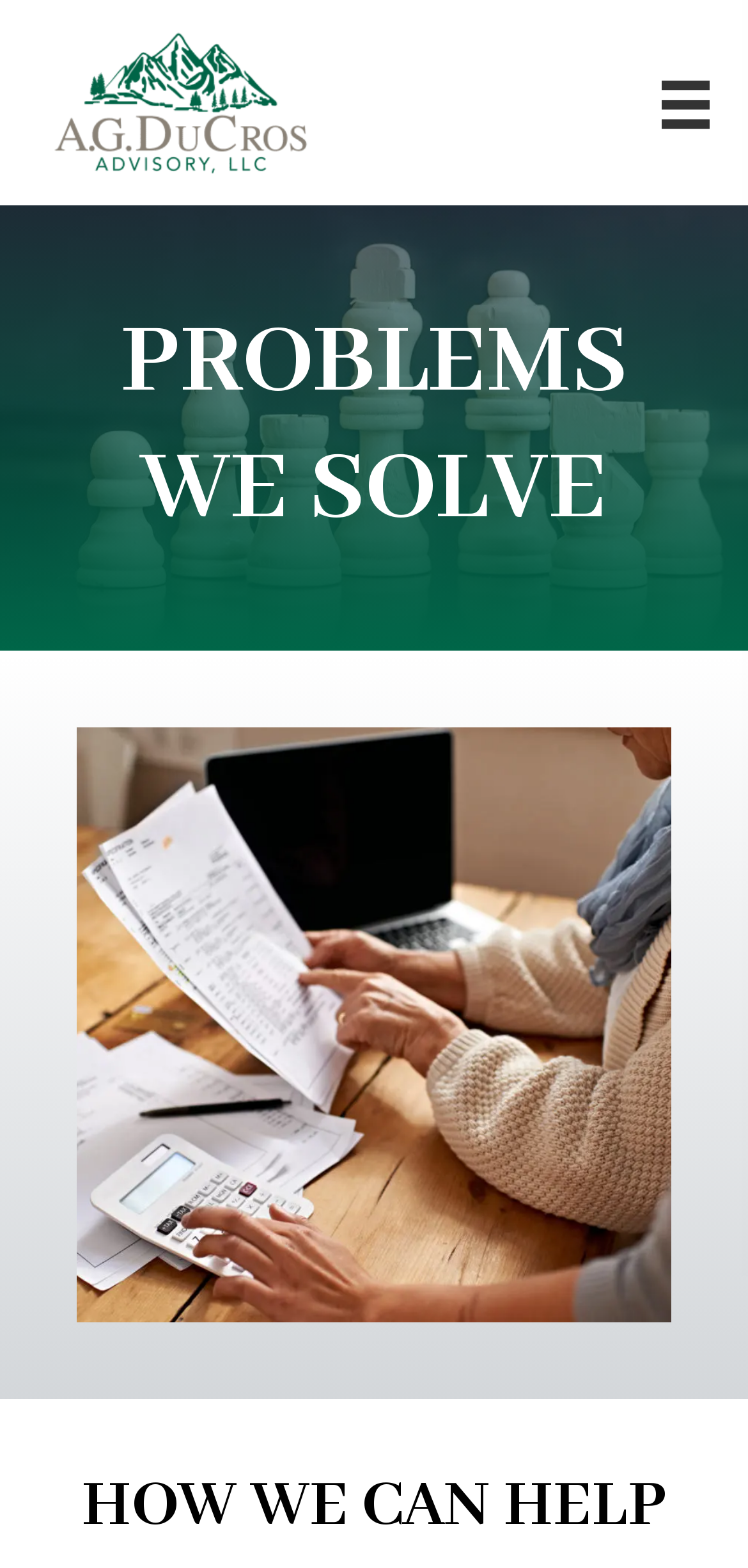What is the color of the background in the logo image?
Refer to the image and answer the question using a single word or phrase.

Green